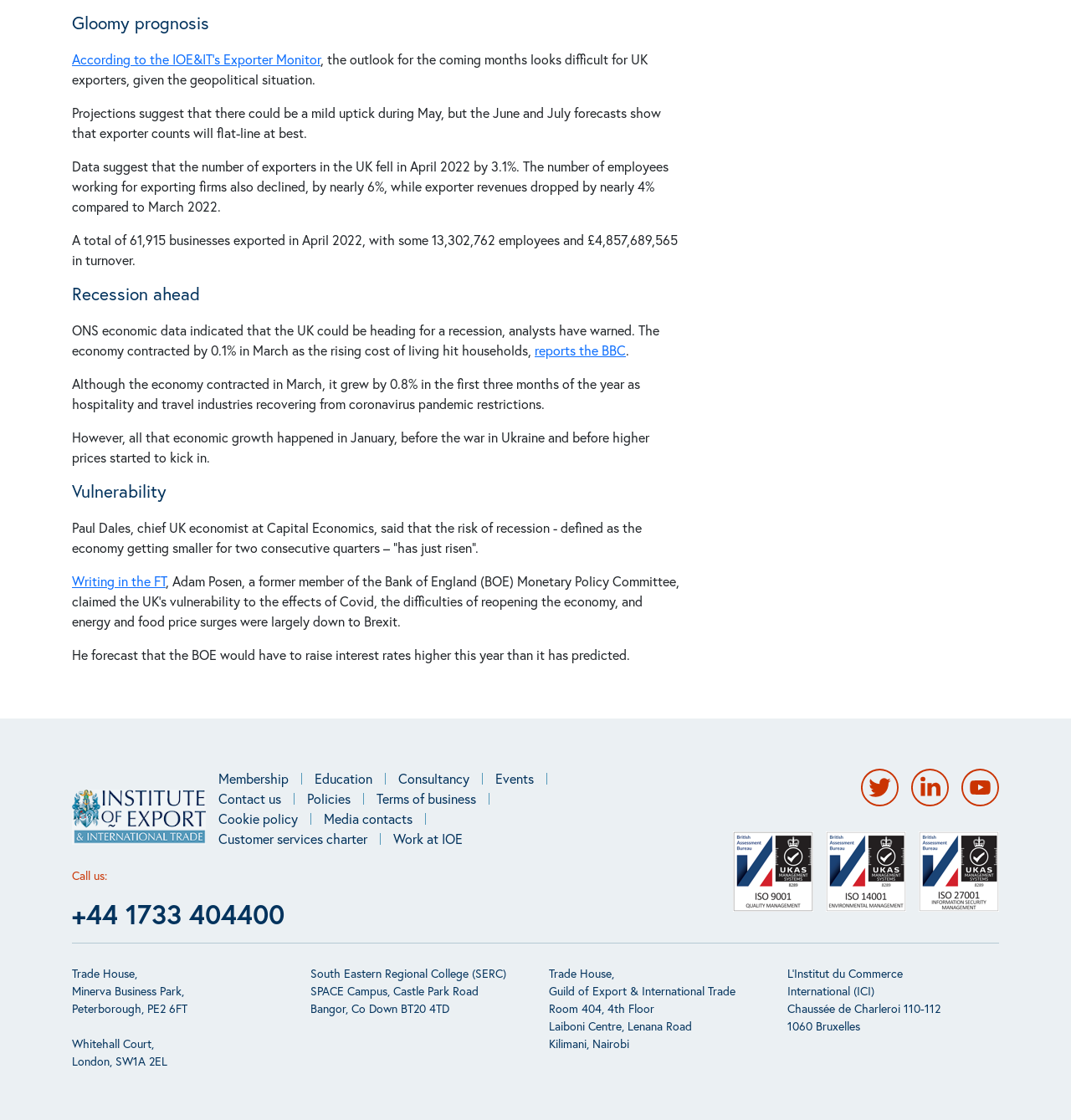Who forecasted that the Bank of England would have to raise interest rates higher this year?
Look at the image and answer the question using a single word or phrase.

Adam Posen